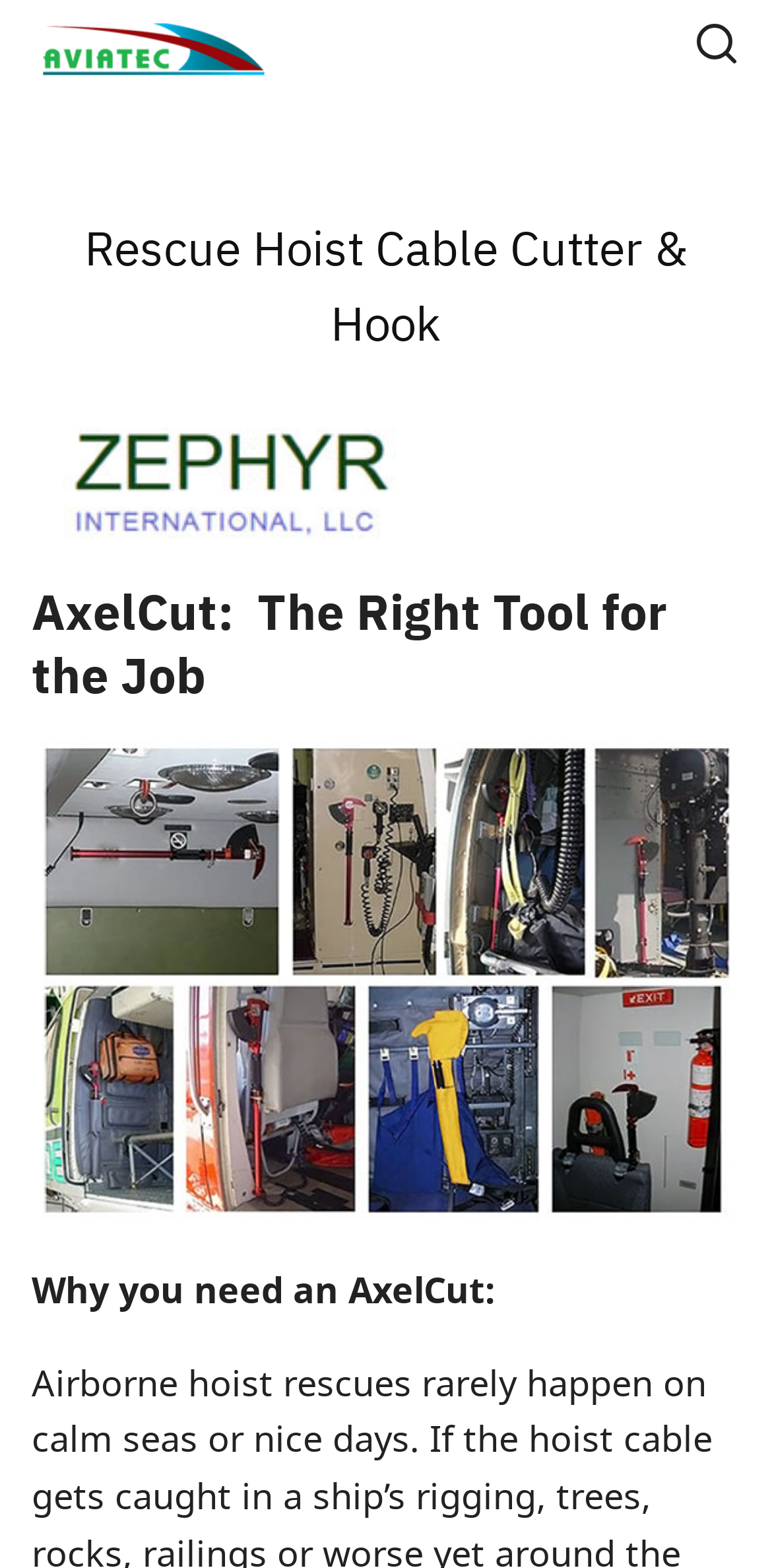Consider the image and give a detailed and elaborate answer to the question: 
How many main menu items are there?

The main menu items can be found at the top of the webpage, where there are seven options: 'HOME', 'ABOUT US', 'PRODUCTS', 'SERVICE', 'SUPPLIERS', 'CUSTOMERS', and 'CONTACT'.